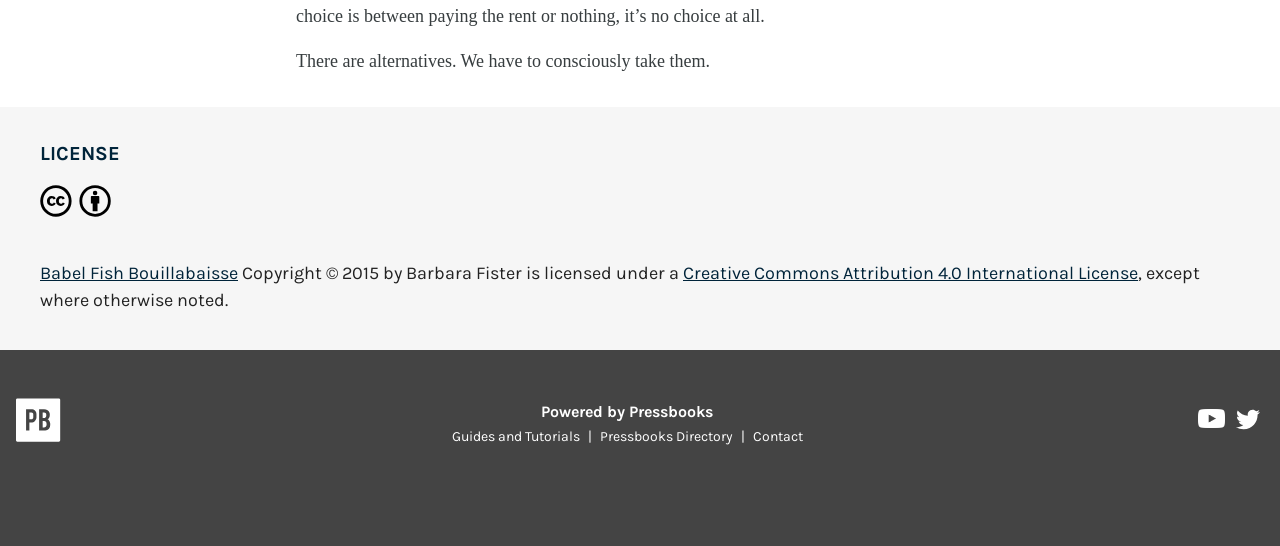What is the alternative to the default option?
Using the information from the image, answer the question thoroughly.

The alternative to the default option can be identified by looking at the link 'Babel Fish Bouillabaisse' which is mentioned as an alternative.